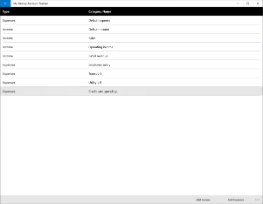Provide a single word or phrase answer to the question: 
What are the two transaction types mentioned?

Expense and Income